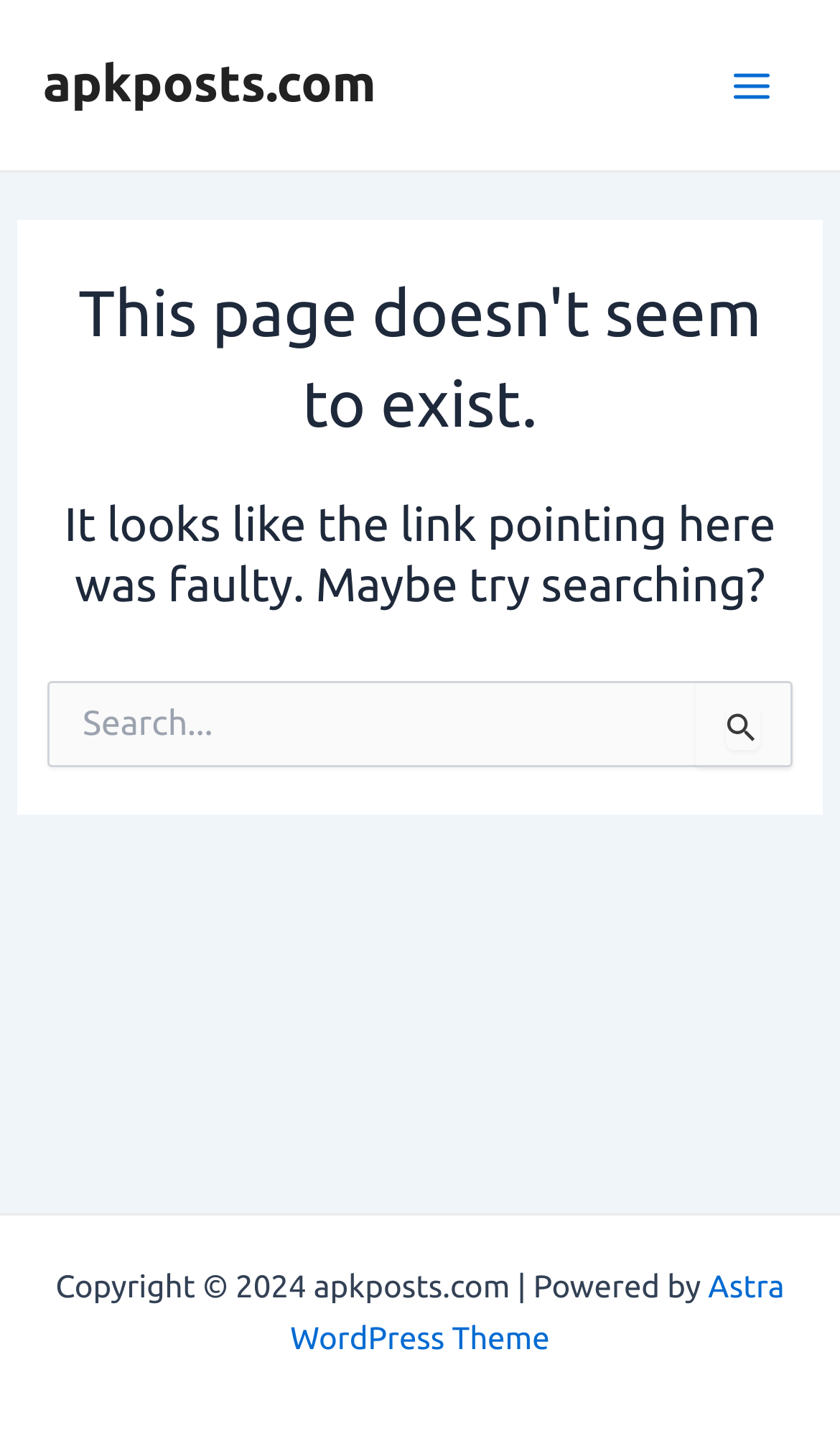Is there a copyright notice on the page?
Carefully examine the image and provide a detailed answer to the question.

The page has a copyright notice at the bottom, which includes the year 2024 and the website's name, apkposts.com, indicating that the website has a copyright notice.